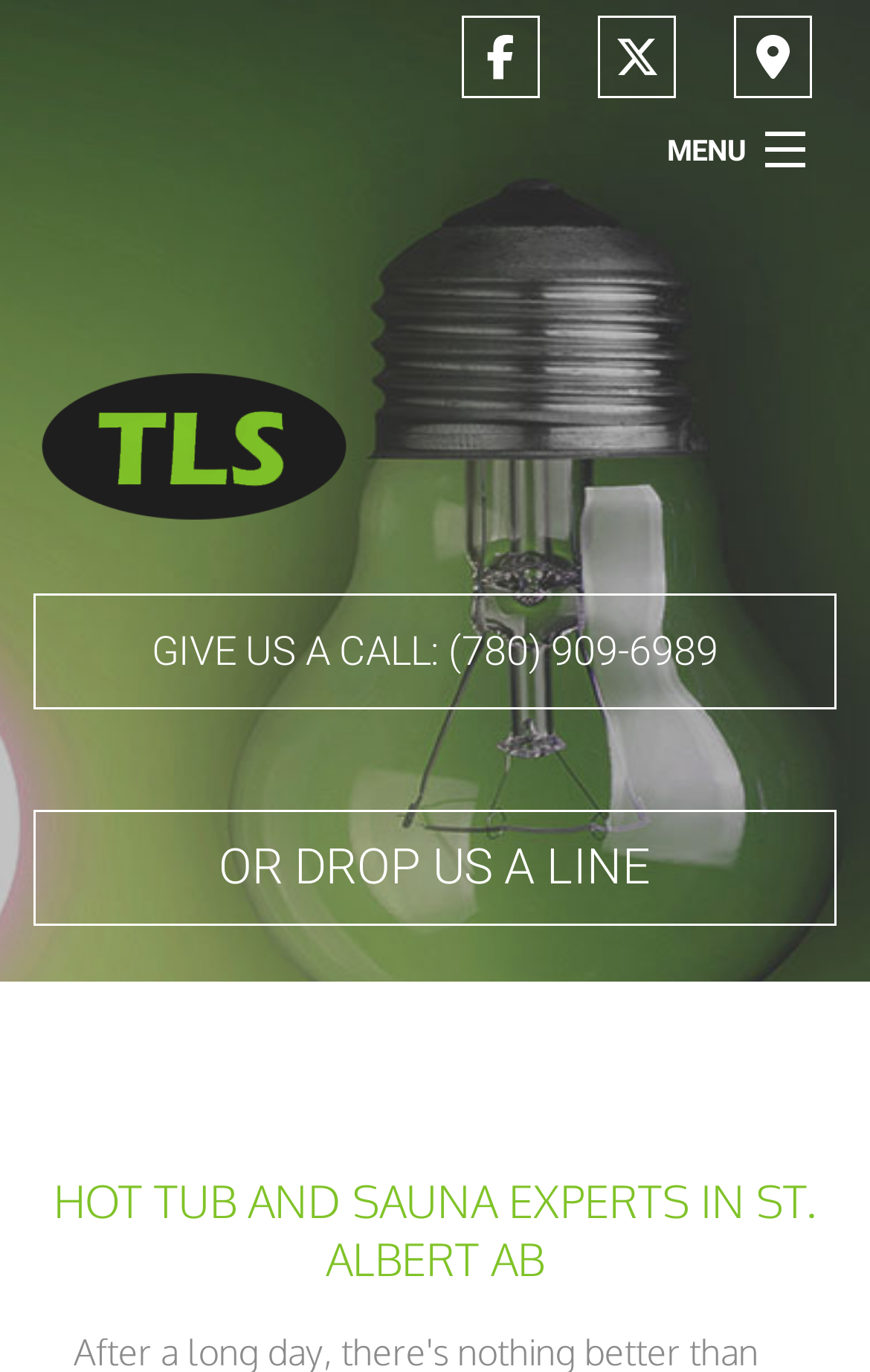Look at the image and write a detailed answer to the question: 
What is the phone number to call for services?

I found the phone number by looking at the link element with the text 'GIVE US A CALL: (780) 909-6989' which is located at the top of the webpage.